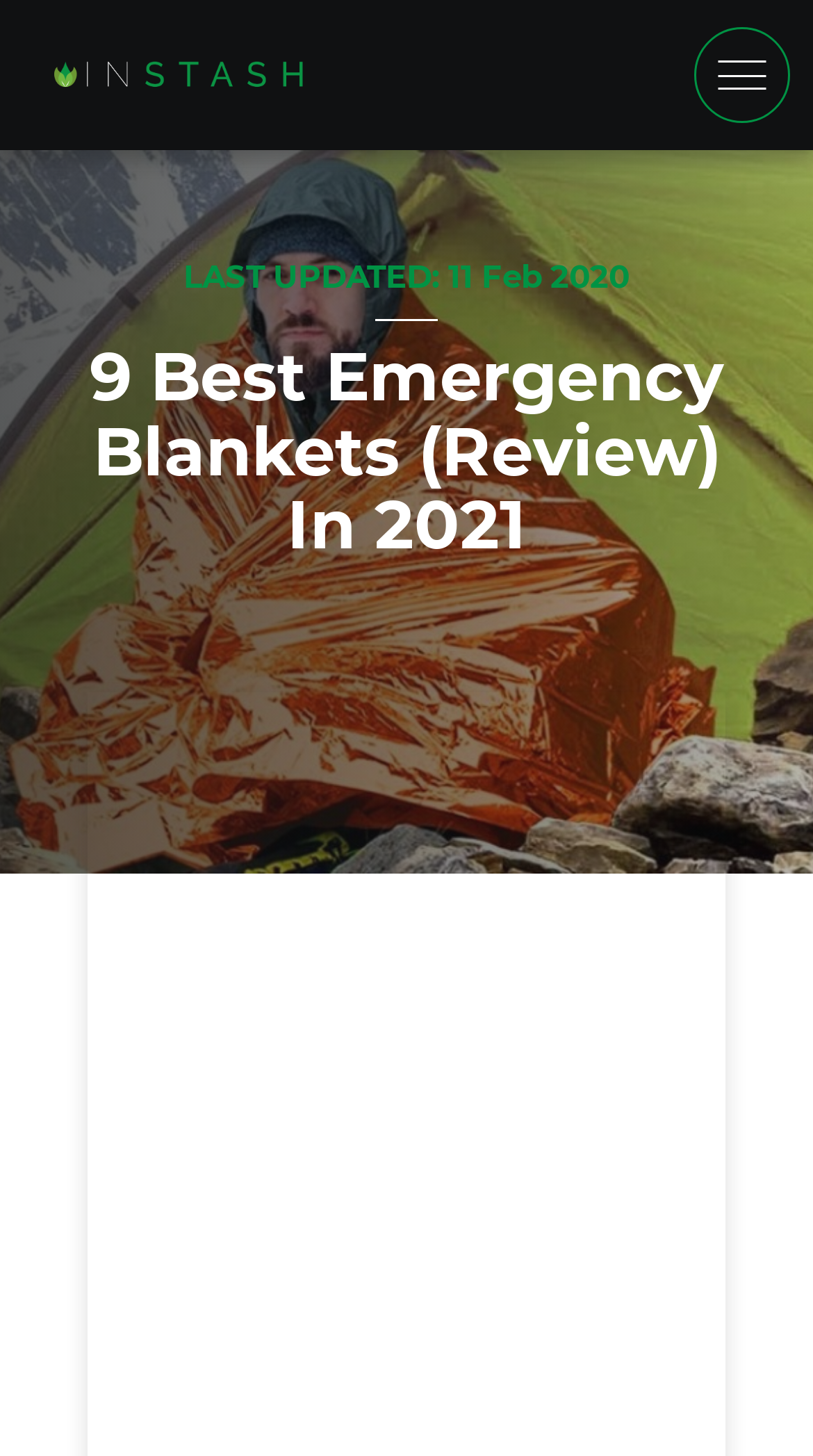Carefully observe the image and respond to the question with a detailed answer:
What is the name of the third emergency blanket?

I looked at the images and corresponding static text elements, and the third image has a static text element that says 'Snugpack Jungle Blanket'.